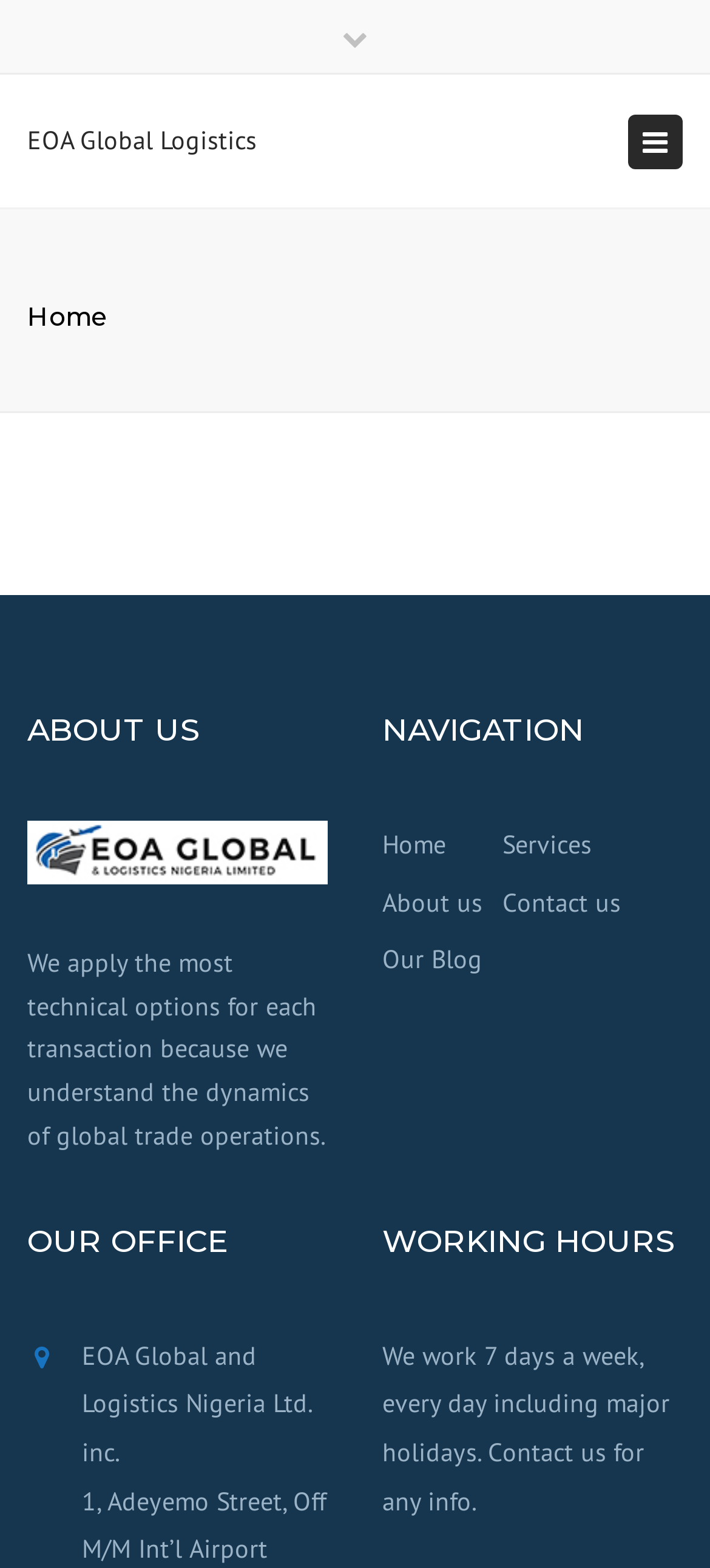Highlight the bounding box coordinates of the element you need to click to perform the following instruction: "search for something."

[0.038, 0.0, 0.962, 0.092]